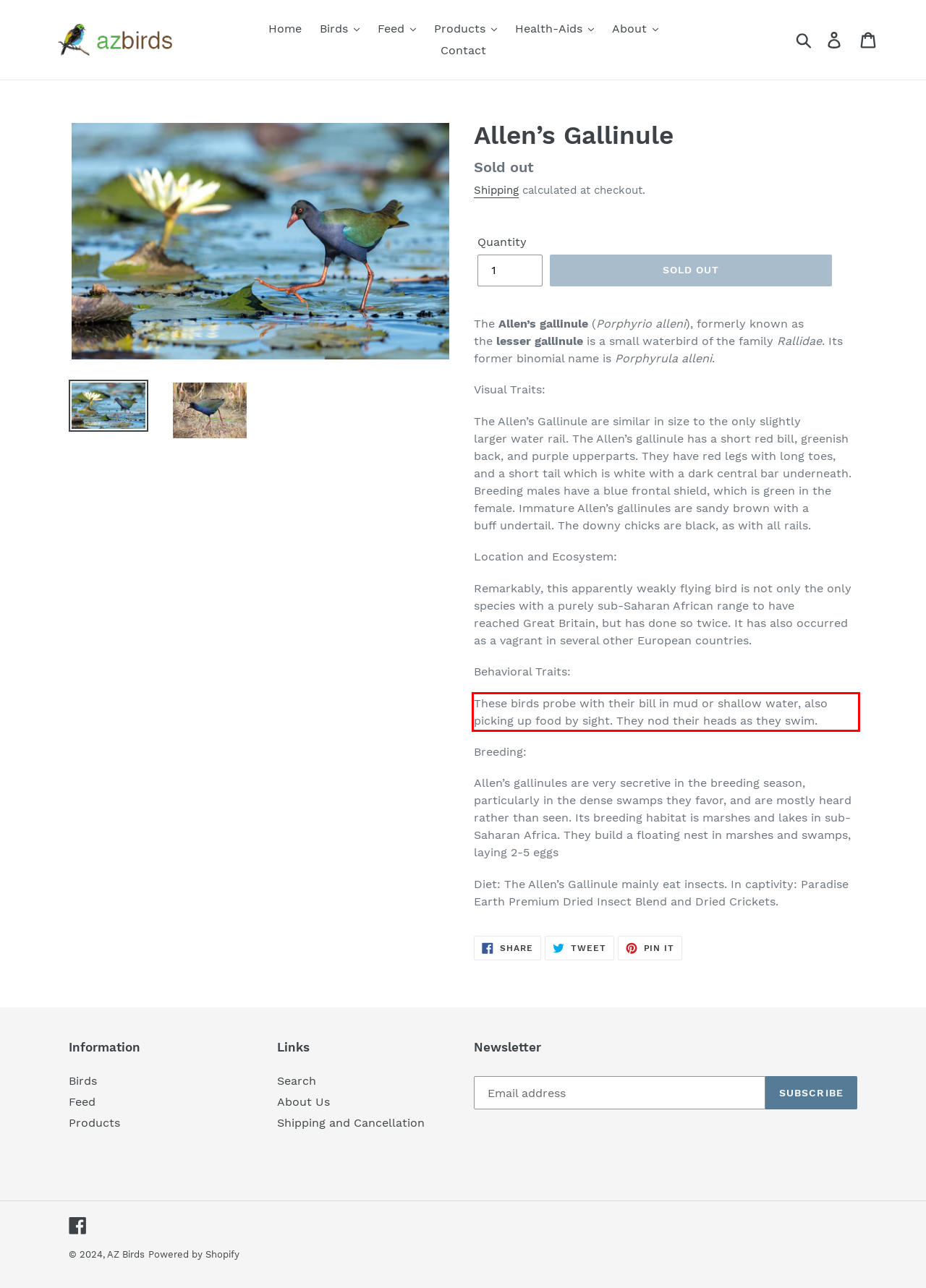Using OCR, extract the text content found within the red bounding box in the given webpage screenshot.

These birds probe with their bill in mud or shallow water, also picking up food by sight. They nod their heads as they swim.